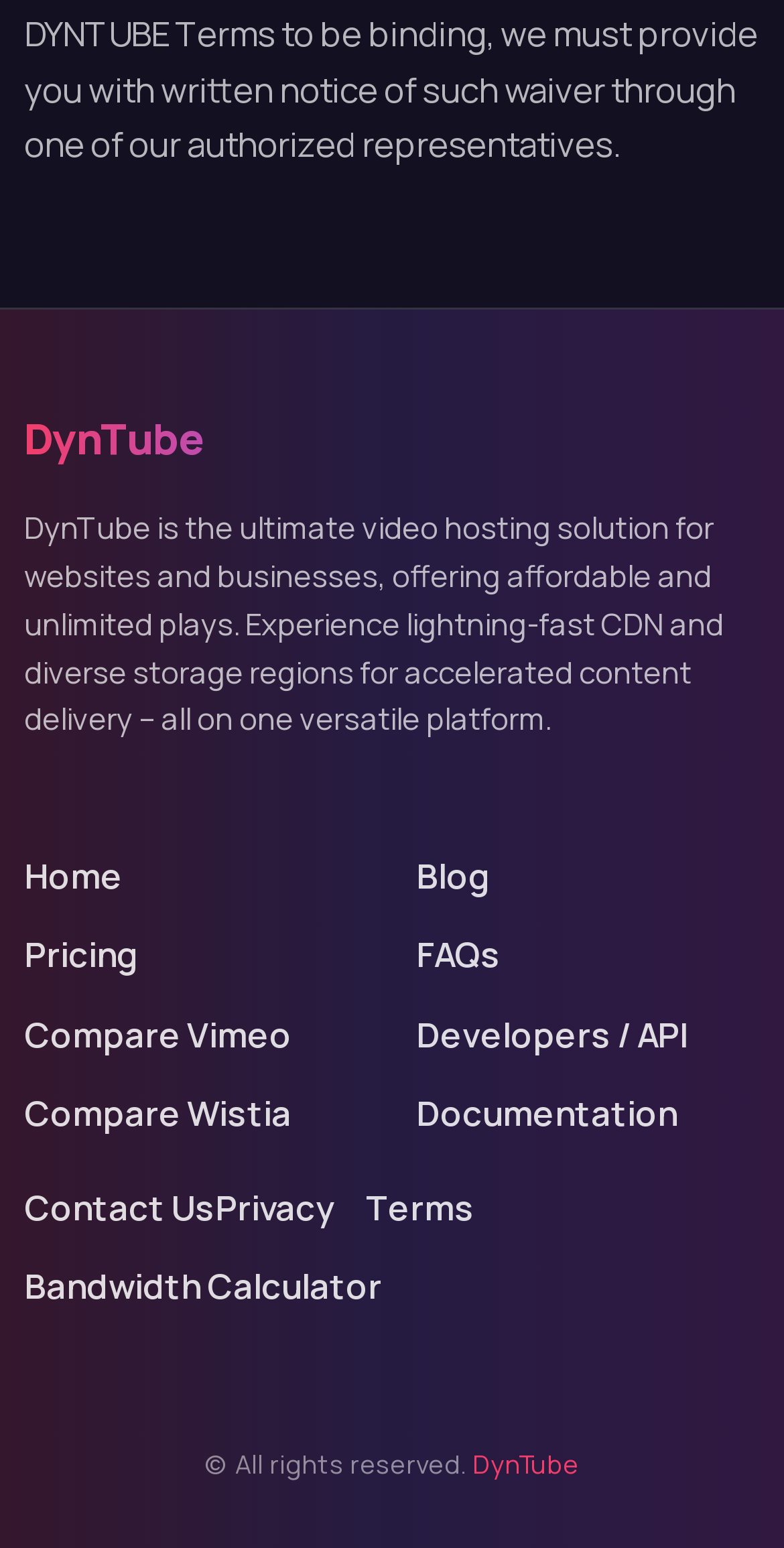Specify the bounding box coordinates of the area to click in order to follow the given instruction: "contact us."

[0.031, 0.757, 0.274, 0.808]